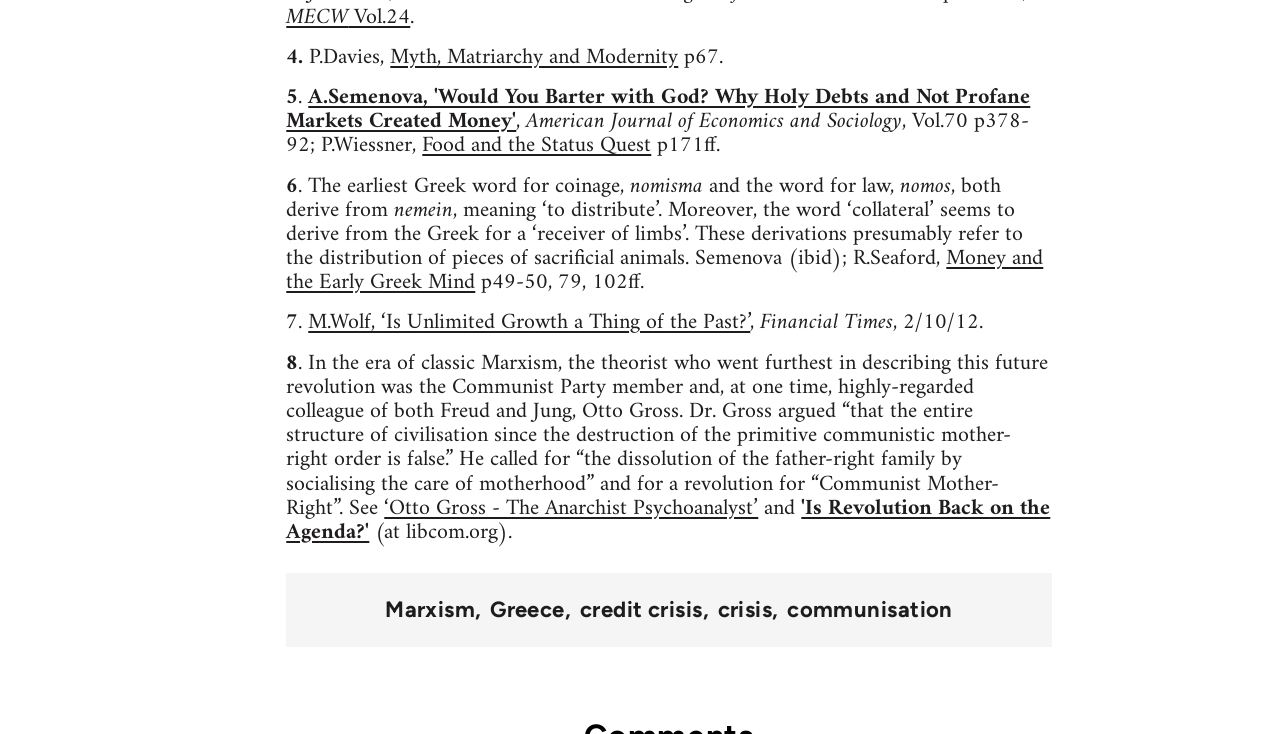Based on the image, provide a detailed and complete answer to the question: 
What is the volume number of the American Journal of Economics and Sociology?

I found the answer by examining the StaticText element with the text 'American Journal of Economics and Sociology' and its adjacent text 'Vol.70', which indicates the volume number is 70.